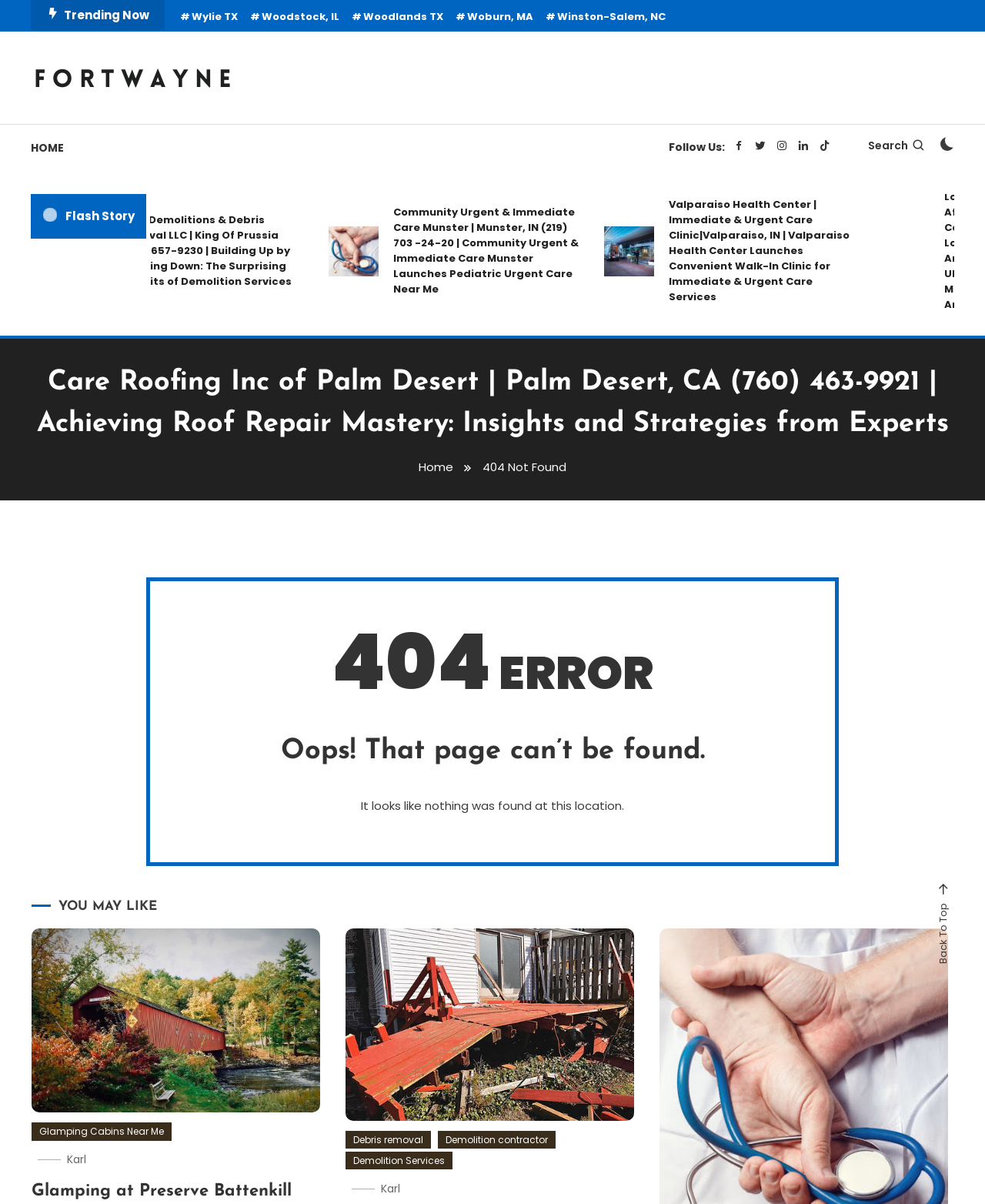Identify the coordinates of the bounding box for the element described below: "parent_node: Glamping Cabins Near Me". Return the coordinates as four float numbers between 0 and 1: [left, top, right, bottom].

[0.032, 0.771, 0.325, 0.924]